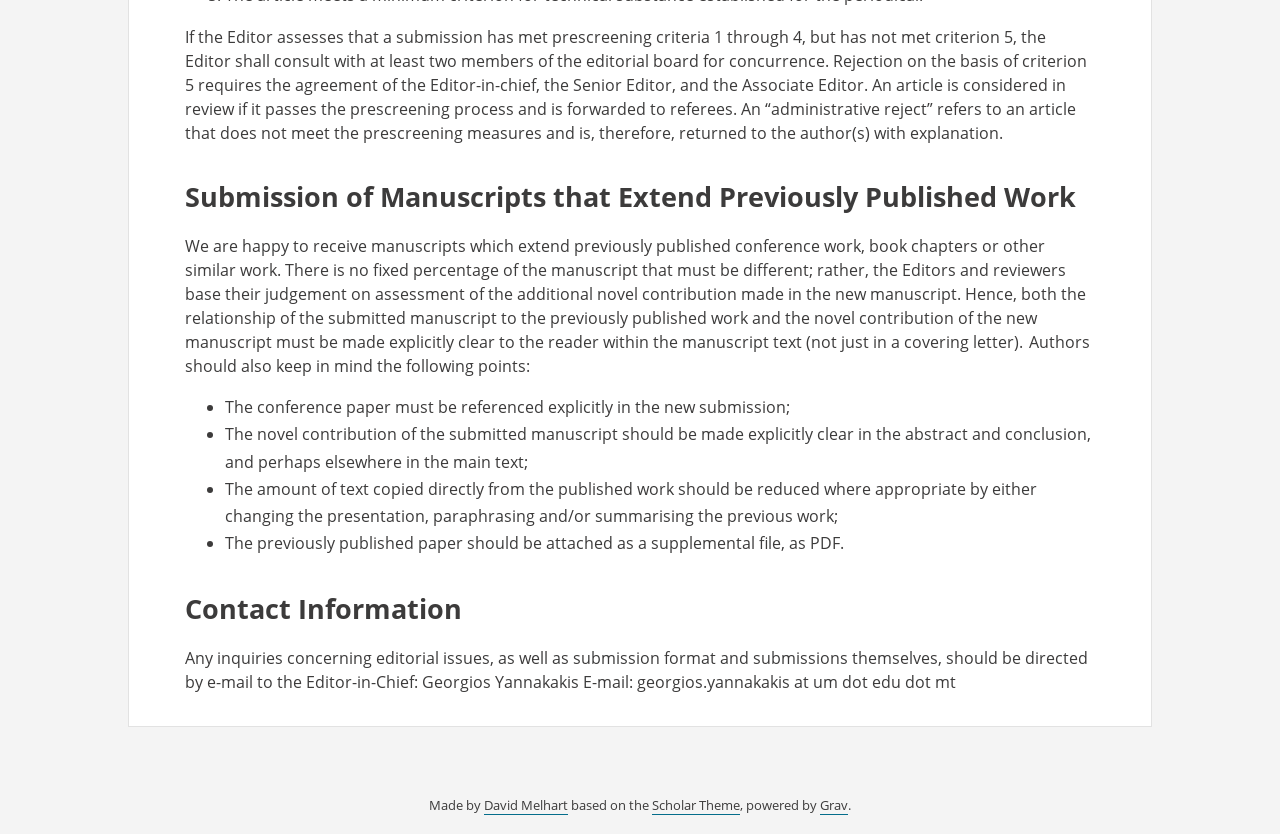Give a short answer to this question using one word or a phrase:
What is the theme of the website based on?

Scholar Theme